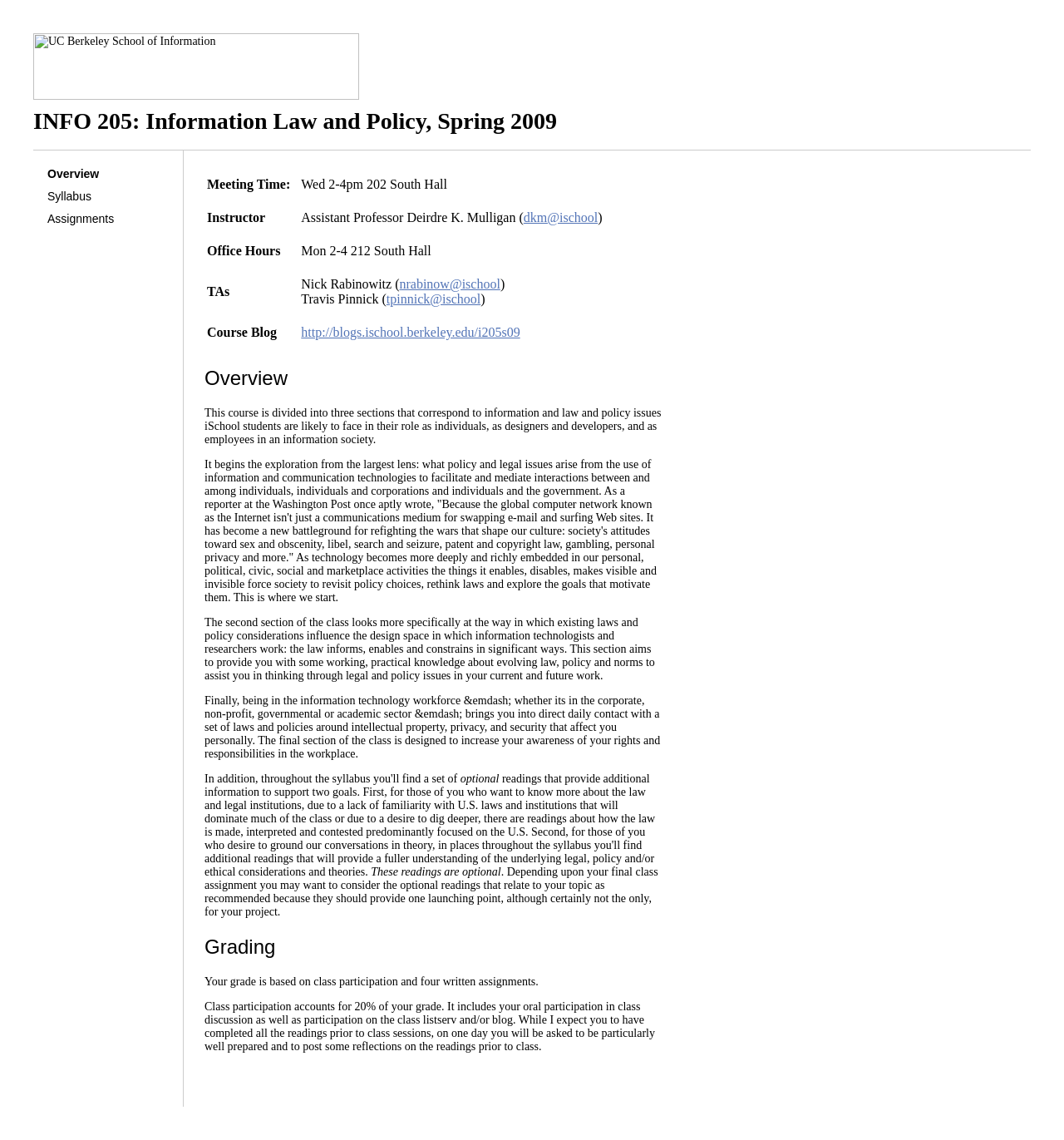What is the meeting time of the course?
Can you provide an in-depth and detailed response to the question?

The meeting time is obtained from the gridcell element 'Wed 2-4pm 202 South Hall' which is located in the table section of the webpage.